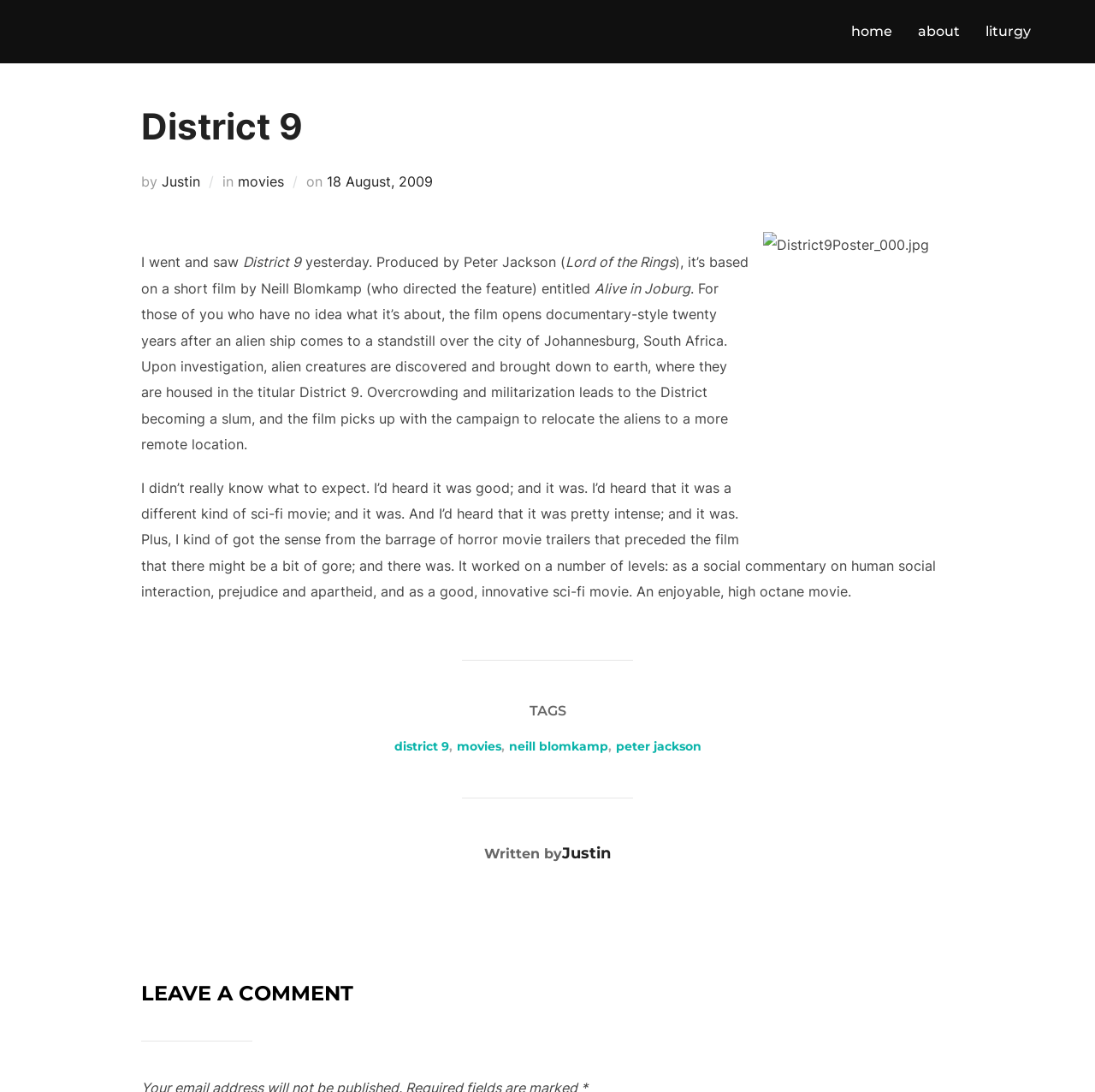Given the webpage screenshot, identify the bounding box of the UI element that matches this description: "peter jackson".

[0.562, 0.676, 0.64, 0.69]